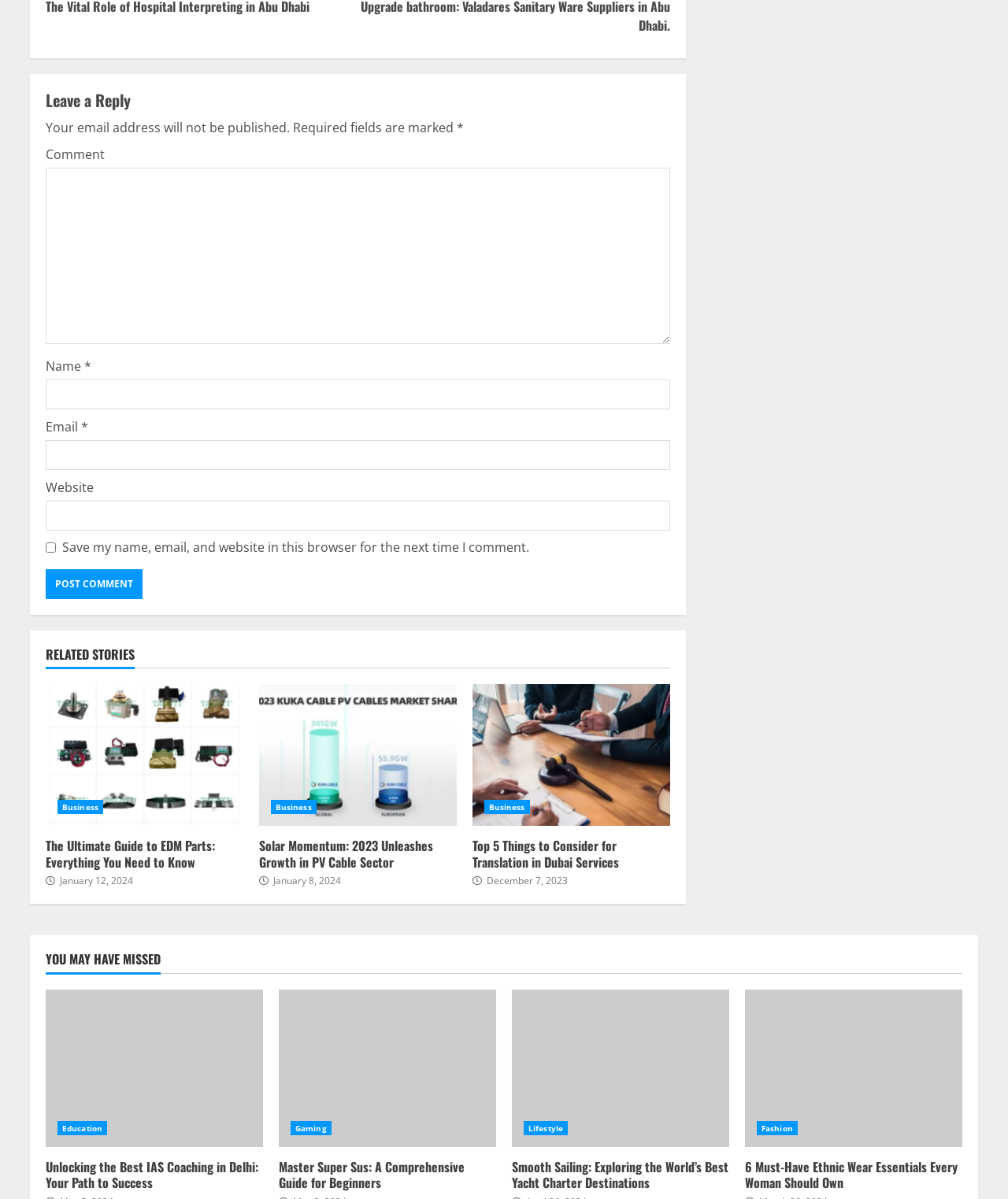What is the category of the article 'Unlocking the Best IAS Coaching in Delhi: Your Path to Success'?
Please answer the question with a detailed response using the information from the screenshot.

The link 'Unlocking the Best IAS Coaching in Delhi: Your Path to Success' is categorized under the label 'Education', which suggests that the article belongs to the education category.